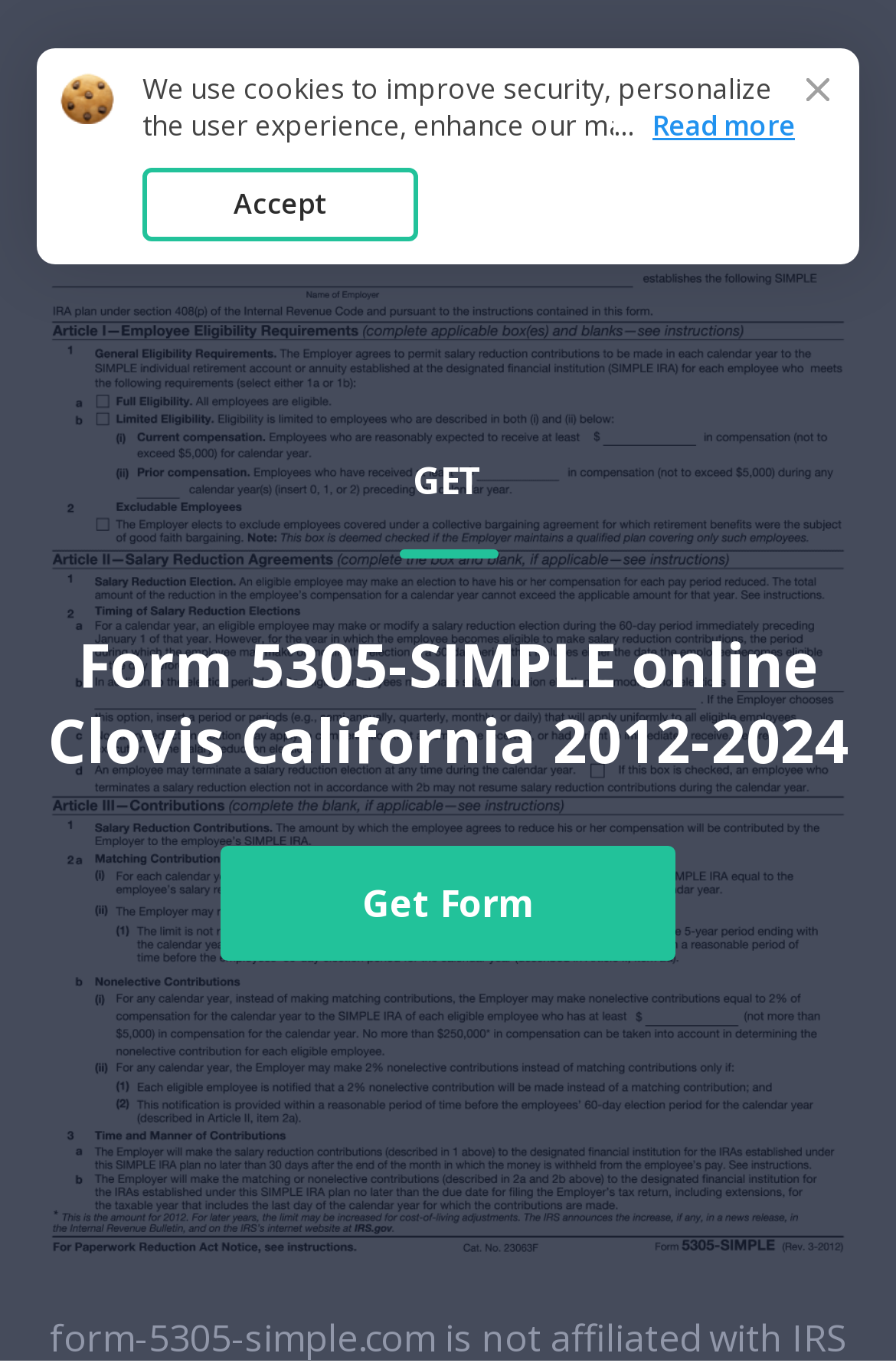Identify the bounding box of the HTML element described as: "Get Form".

[0.246, 0.621, 0.754, 0.705]